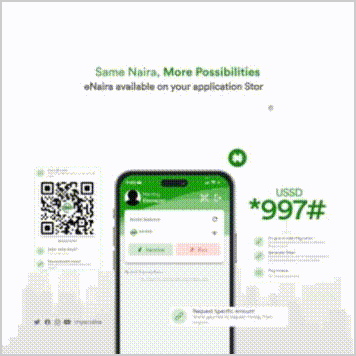What is the USSD code for accessing services?
Provide an in-depth answer to the question, covering all aspects.

The USSD code is visible below the phone screen, providing a direct way for users to access services related to the eNaira digital currency.